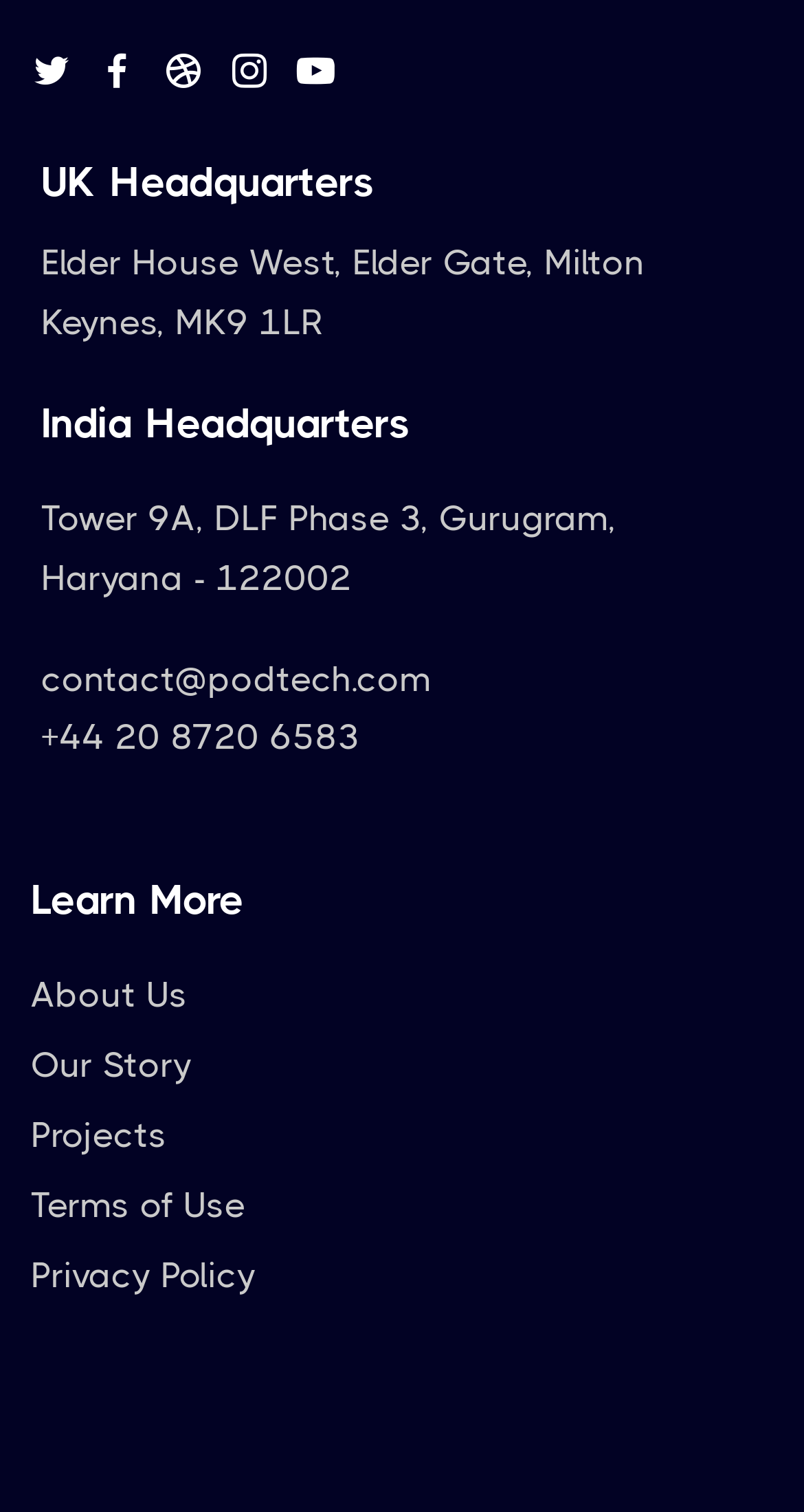Identify and provide the bounding box coordinates of the UI element described: "Terms of Use". The coordinates should be formatted as [left, top, right, bottom], with each number being a float between 0 and 1.

[0.038, 0.778, 0.962, 0.817]